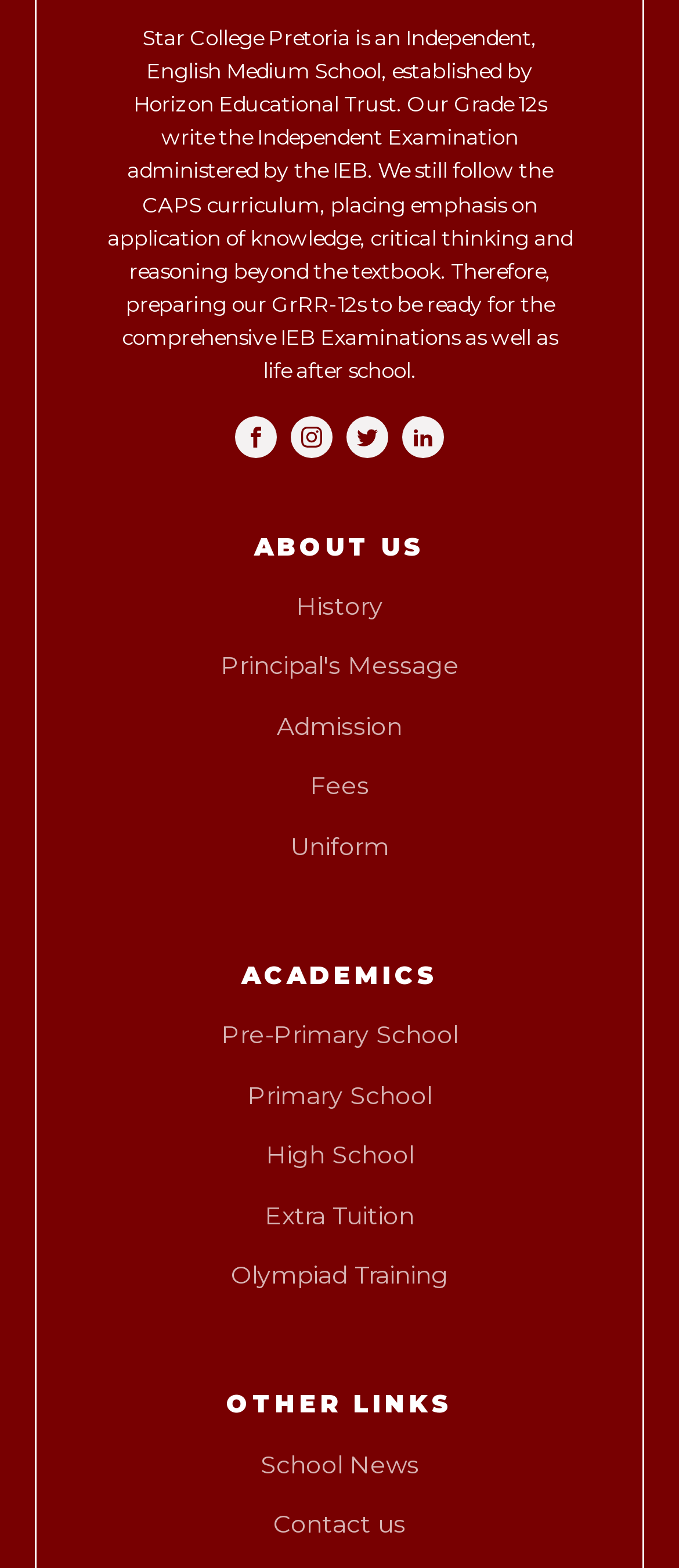Determine the bounding box coordinates of the region that needs to be clicked to achieve the task: "Read the principal's message".

[0.324, 0.413, 0.676, 0.437]